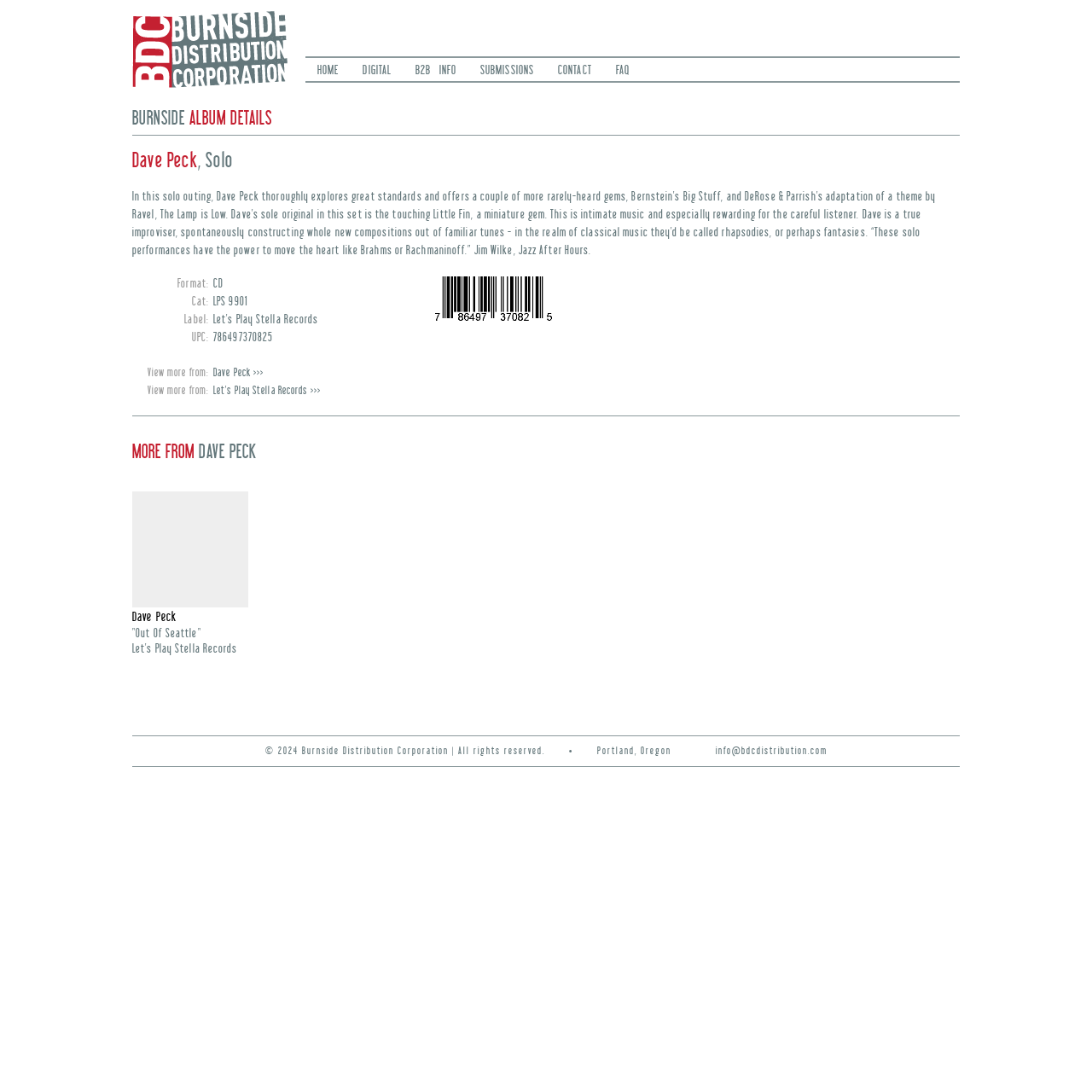What is the contact email of Burnside Distribution Corporation?
Refer to the image and offer an in-depth and detailed answer to the question.

I found the answer by looking at the footer section of the webpage, where the contact email 'info@bdcdistribution.com' is provided.